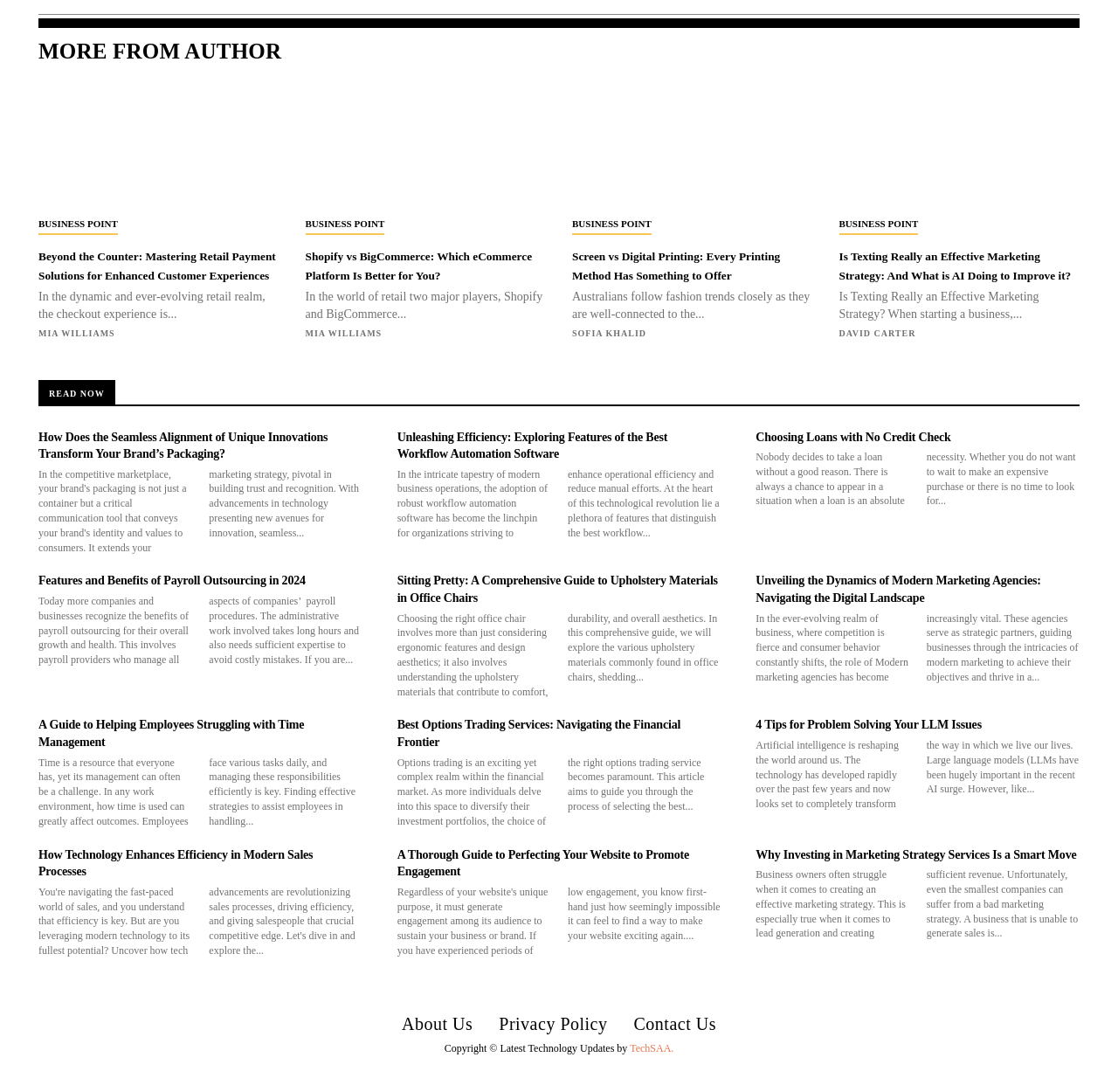Could you provide the bounding box coordinates for the portion of the screen to click to complete this instruction: "read more about Beyond the Counter: Mastering Retail Payment Solutions for Enhanced Customer Experiences"?

[0.034, 0.226, 0.25, 0.278]